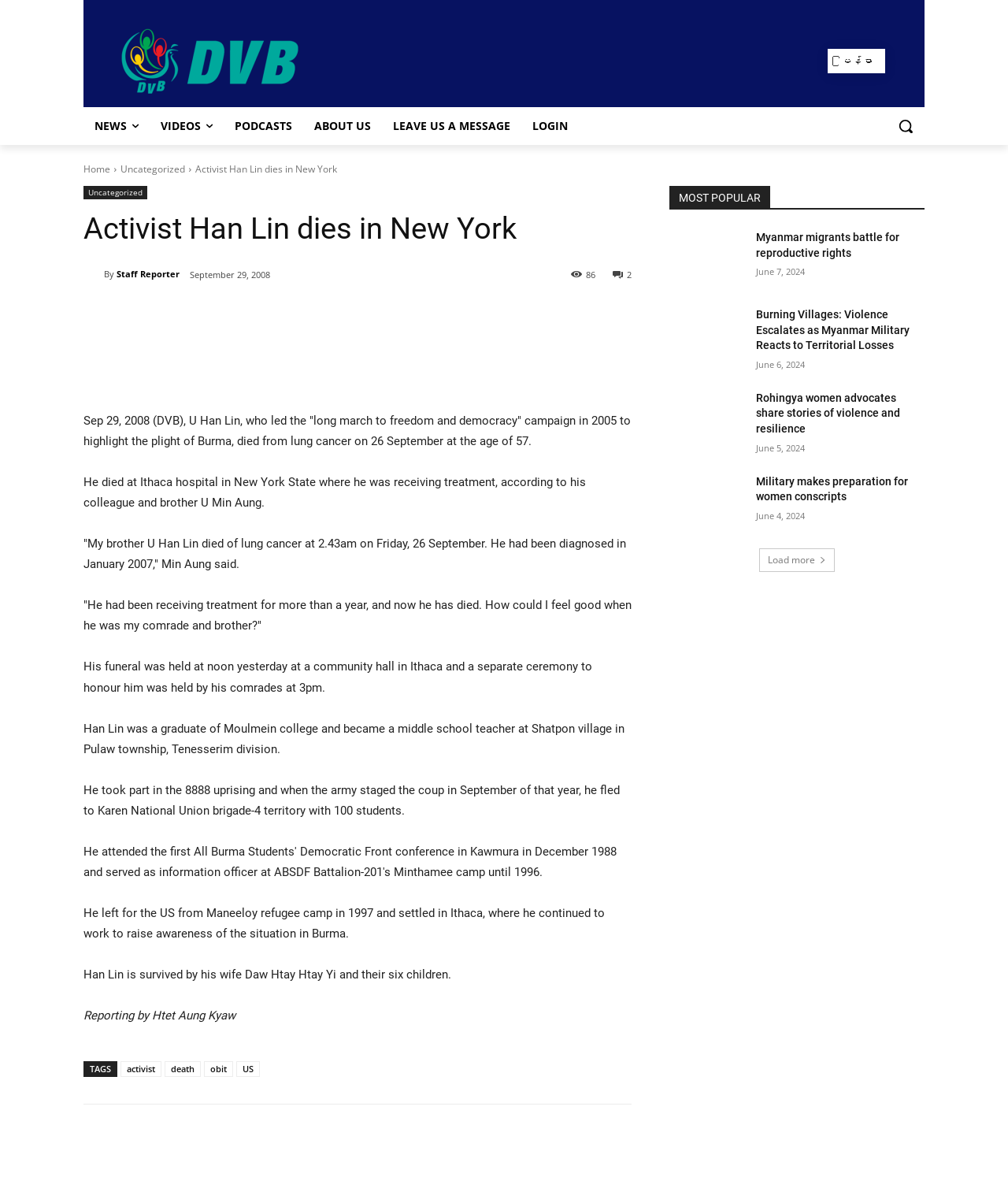Please answer the following question using a single word or phrase: 
Where did U Han Lin die?

Ithaca hospital in New York State